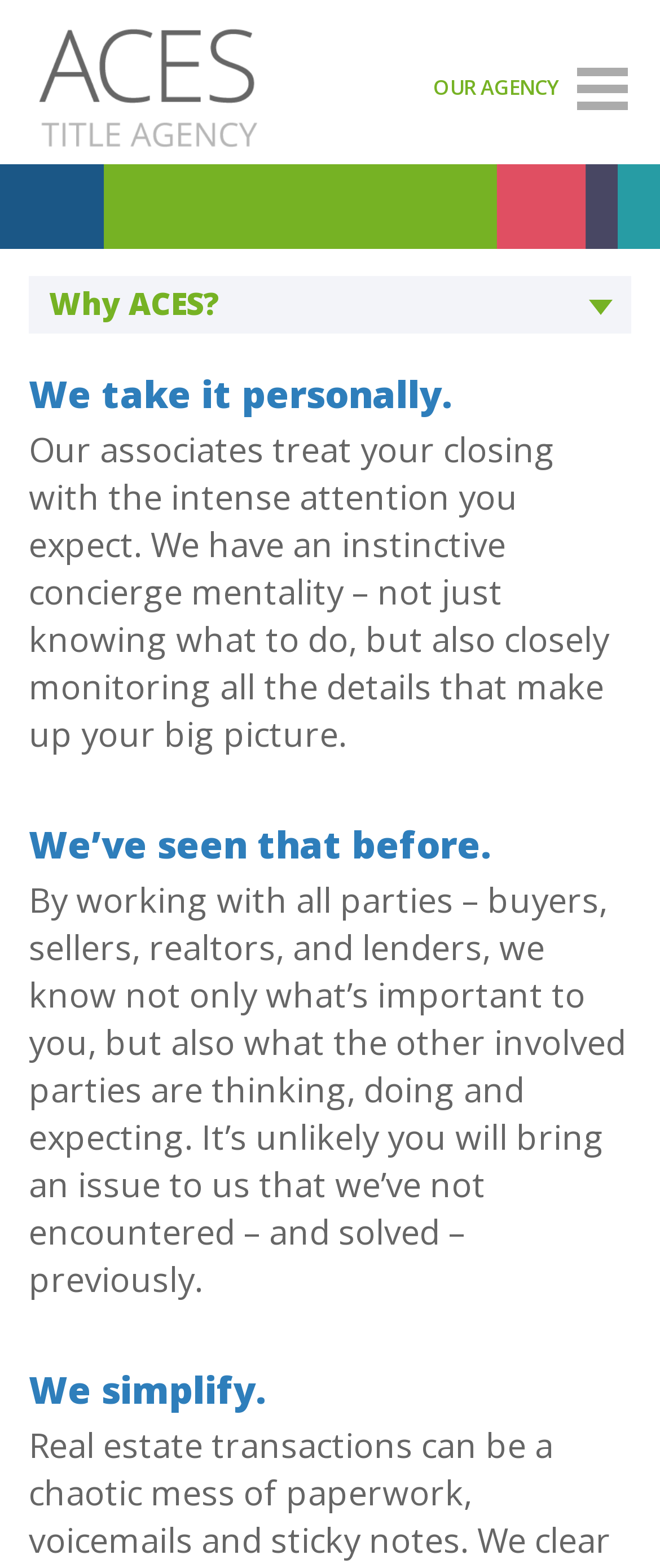What is the name of the agency?
Please interpret the details in the image and answer the question thoroughly.

The name of the agency can be found in the top-left corner of the webpage, where it is written as 'ACES' in a link element.